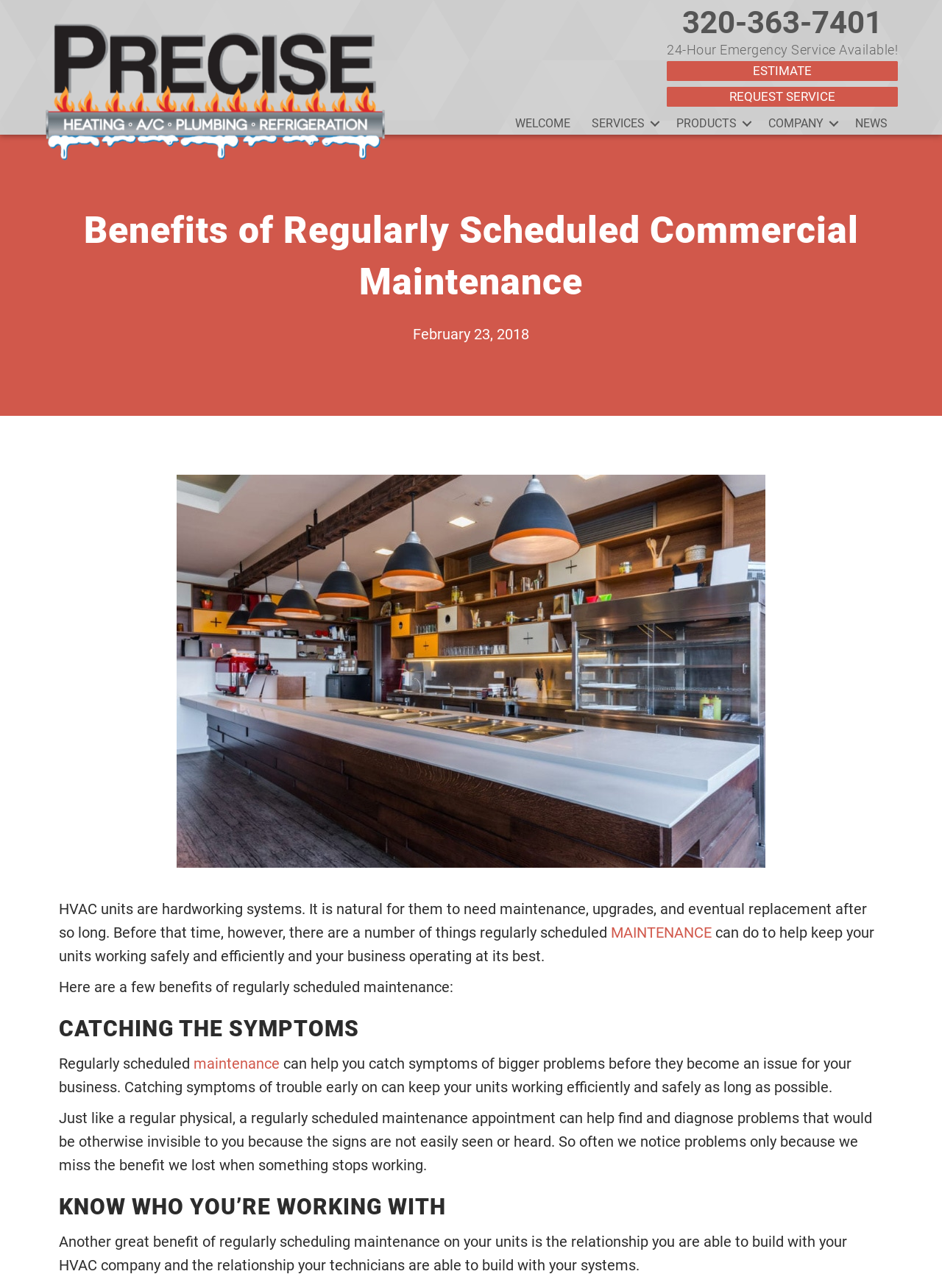What is the relationship built by regularly scheduling maintenance?
Please provide a detailed and thorough answer to the question.

I found this answer by reading the text on the webpage, which states that another great benefit of regularly scheduling maintenance is the relationship you are able to build with your HVAC company and the relationship your technicians are able to build with your systems.